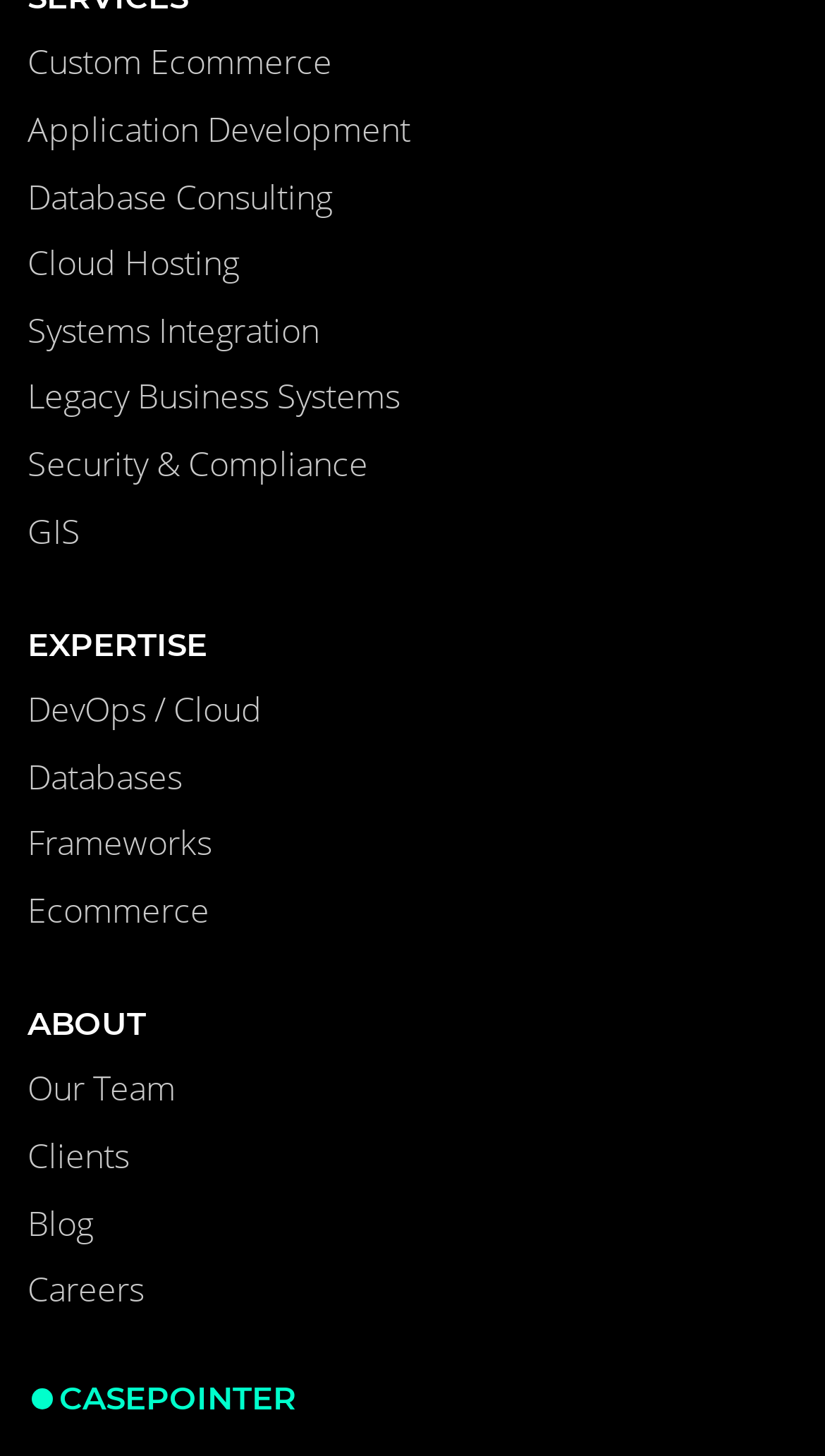Determine the bounding box coordinates of the clickable region to carry out the instruction: "Learn about application development".

[0.033, 0.073, 0.497, 0.105]